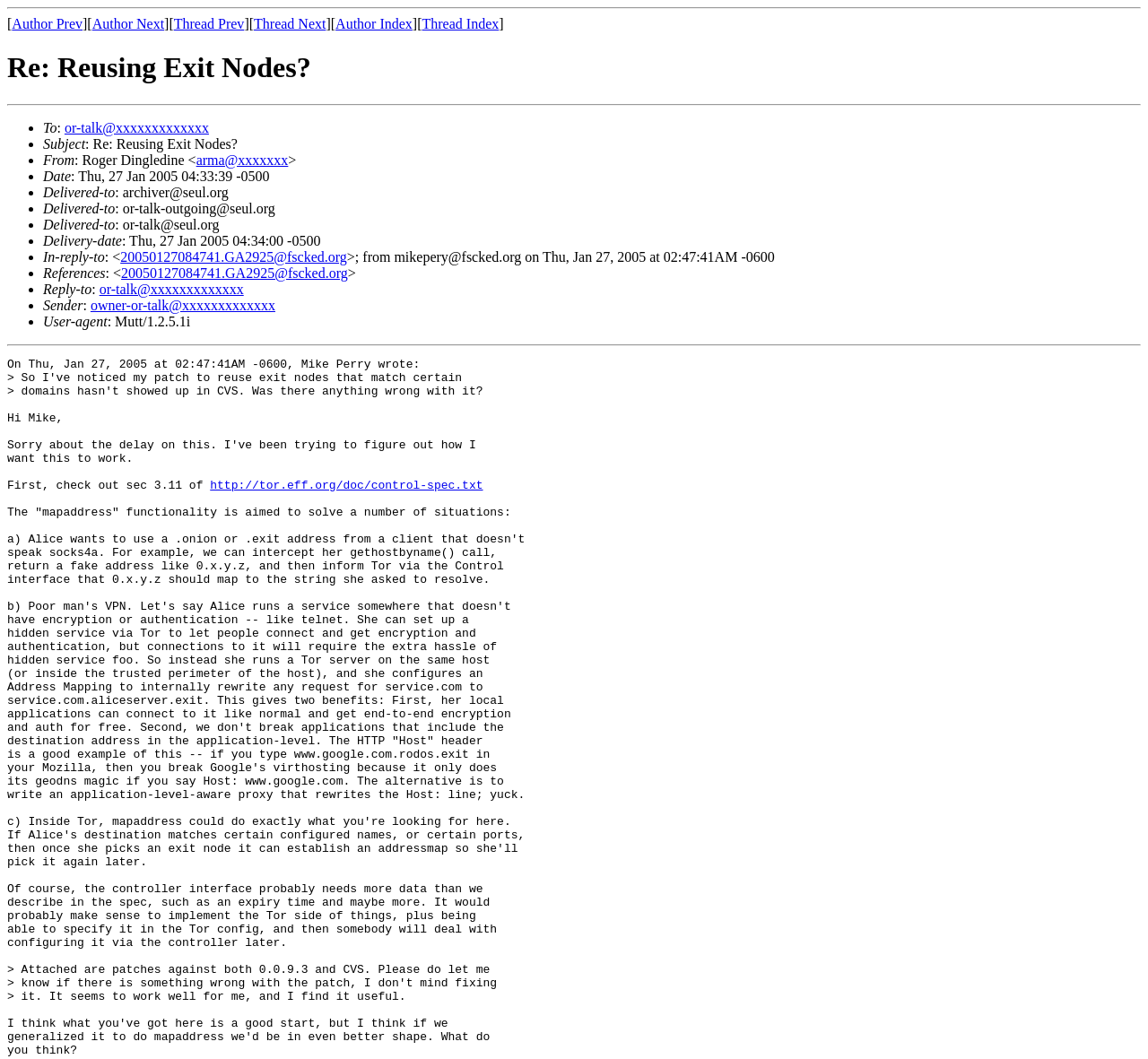Please give a concise answer to this question using a single word or phrase: 
Who is the author of the email?

Roger Dingledine